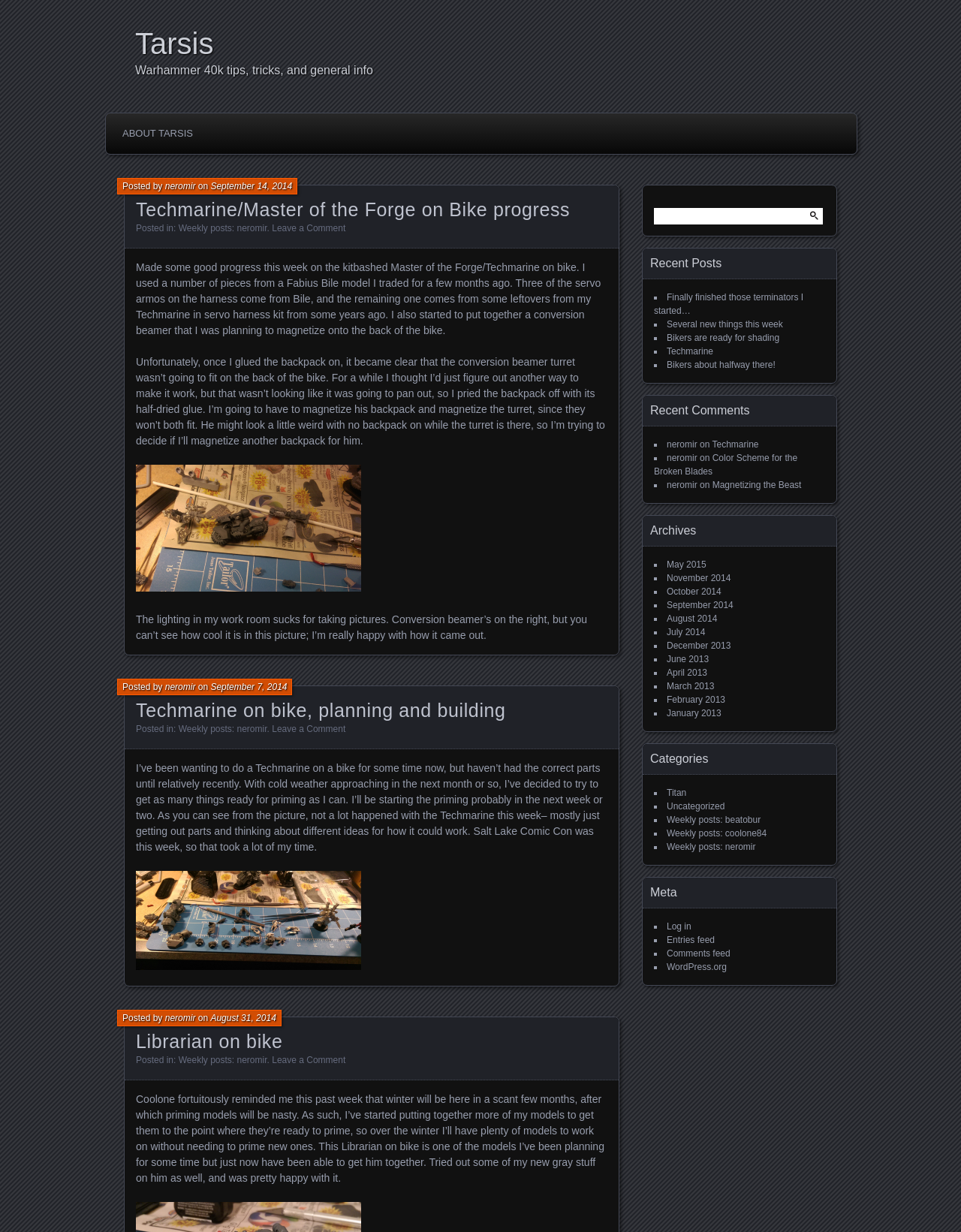Create a detailed narrative describing the layout and content of the webpage.

This webpage is about Warhammer 40k tips, tricks, and general information, specifically on page 2. At the top, there is a heading "Tarsis" followed by a subheading "Warhammer 40k tips, tricks, and general info". Below this, there is a link to "ABOUT TARSIS".

The main content of the page is divided into three articles. The first article is about "Techmarine/Master of the Forge on Bike progress" and includes a link to the same title. The article has a brief introduction, followed by a detailed description of the progress made on the kitbashed Master of the Forge/Techmarine on bike. There is also an image of the model, labeled "MotFOnBike".

The second article is about "Techmarine on bike, planning and building" and includes a link to the same title. This article discusses the planning and building process of a Techmarine on a bike, with a brief description of the parts used and the challenges faced. There is also an image of the parts, labeled "techMarineOnBikeParts".

The third article is about "Librarian on bike" and includes a link to the same title. This article talks about the preparation of a Librarian on a bike model for priming, with a brief description of the process and the materials used.

On the right side of the page, there is a complementary section that includes a search bar, a list of recent posts, and a list of recent comments. The recent posts section lists five links to different articles, including "Finally finished those terminators I started…", "Several new things this week", "Bikers are ready for shading", "Techmarine", and "Bikers about halfway there!". The recent comments section lists three comments, each with a link to the corresponding article.

At the bottom of the page, there is a section for archives, which lists links to different months, including May 2015, November 2014, October 2014, and September 2014.